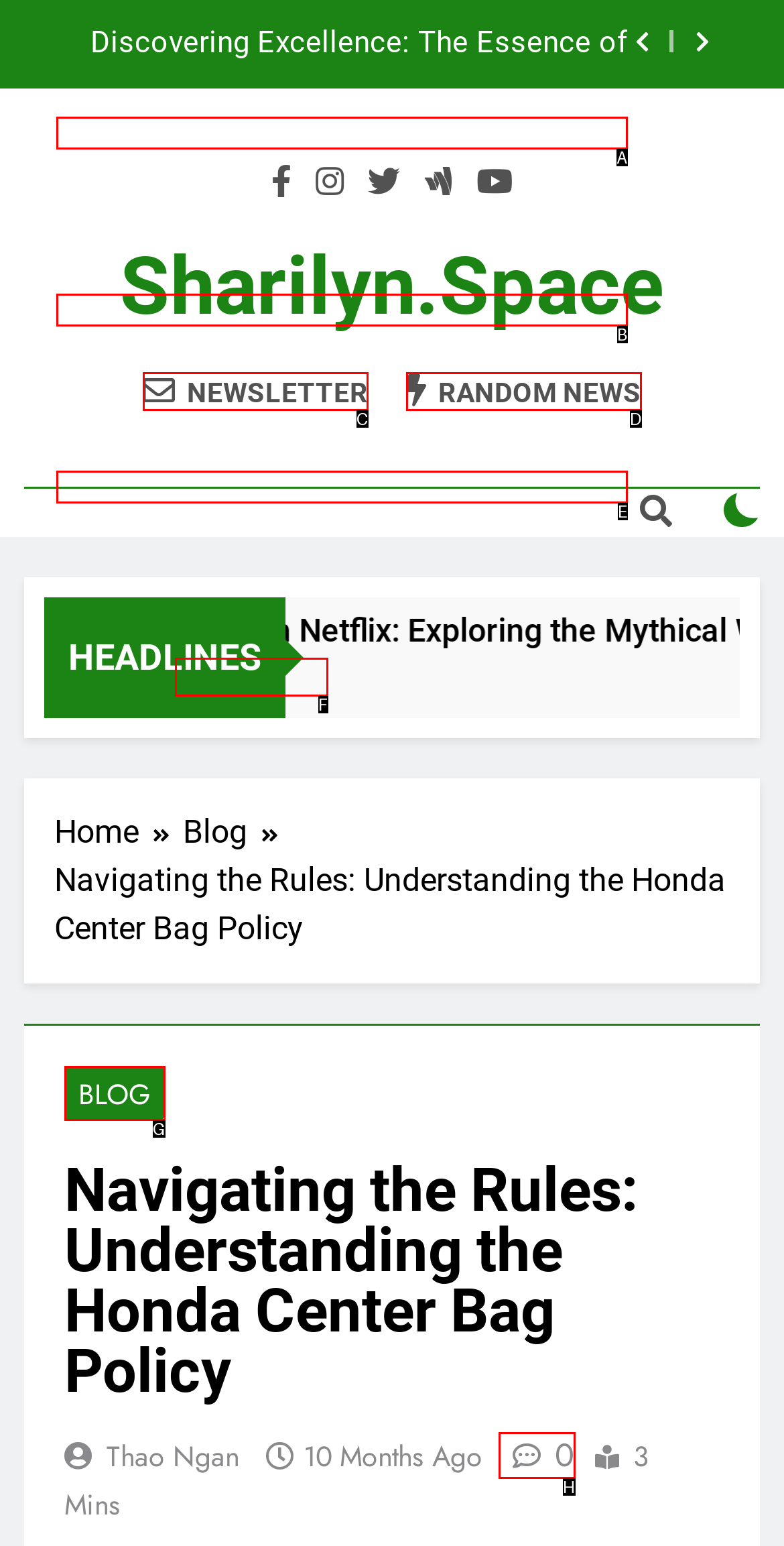Given the description: Random News, select the HTML element that matches it best. Reply with the letter of the chosen option directly.

D